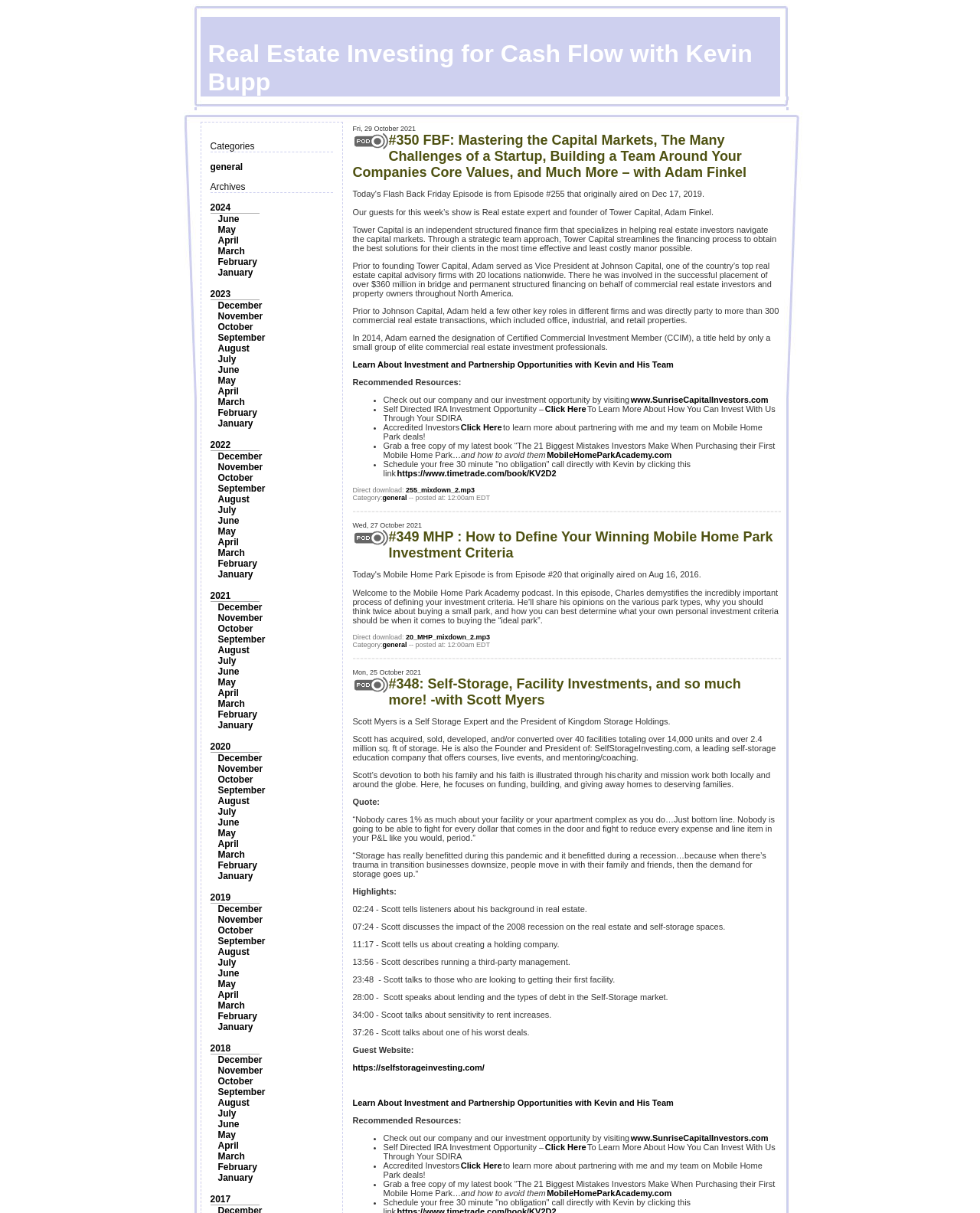Specify the bounding box coordinates of the area that needs to be clicked to achieve the following instruction: "Click on the 'general' category".

[0.214, 0.133, 0.248, 0.142]